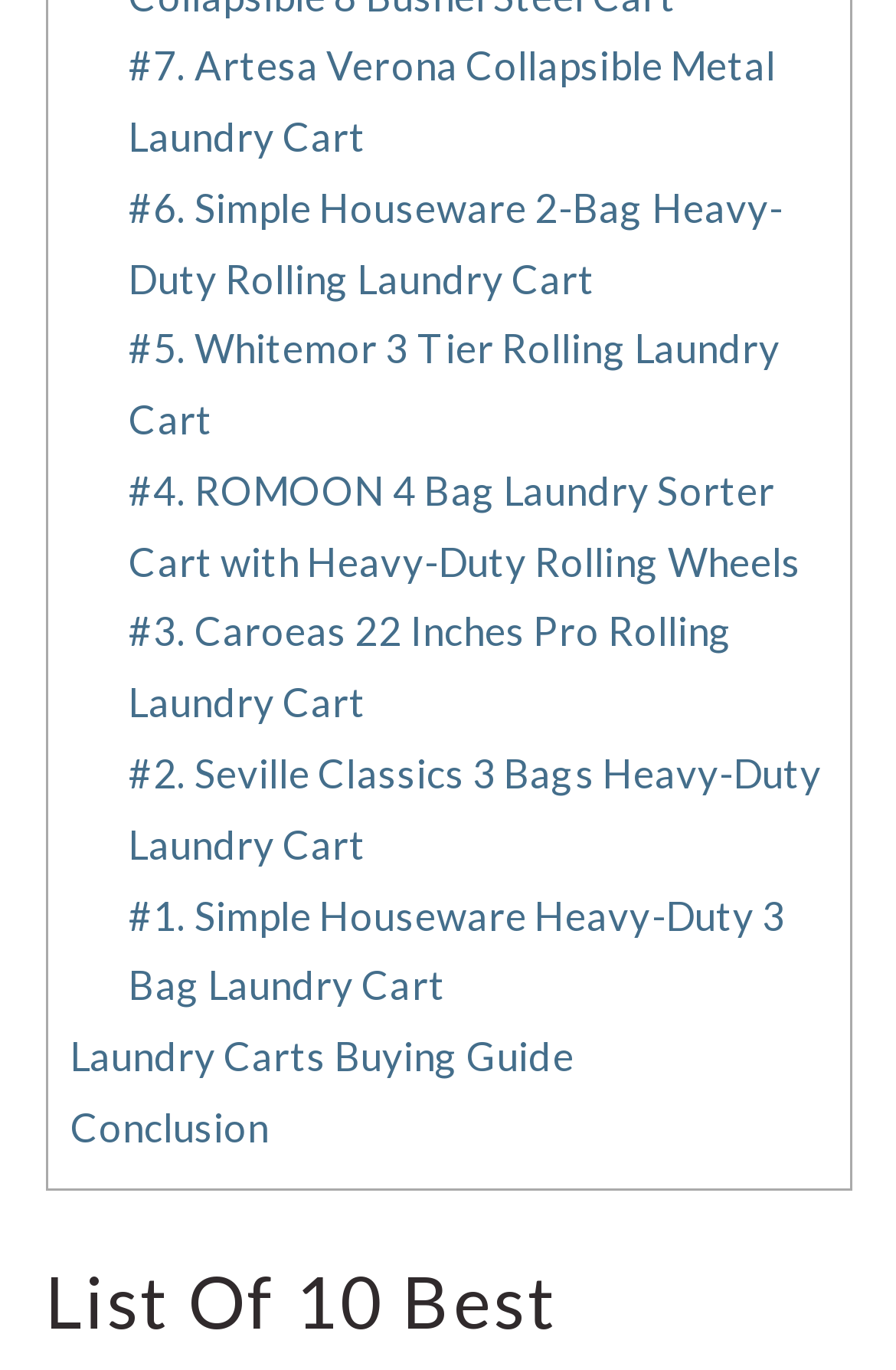Highlight the bounding box of the UI element that corresponds to this description: "Conclusion".

[0.078, 0.805, 0.3, 0.84]